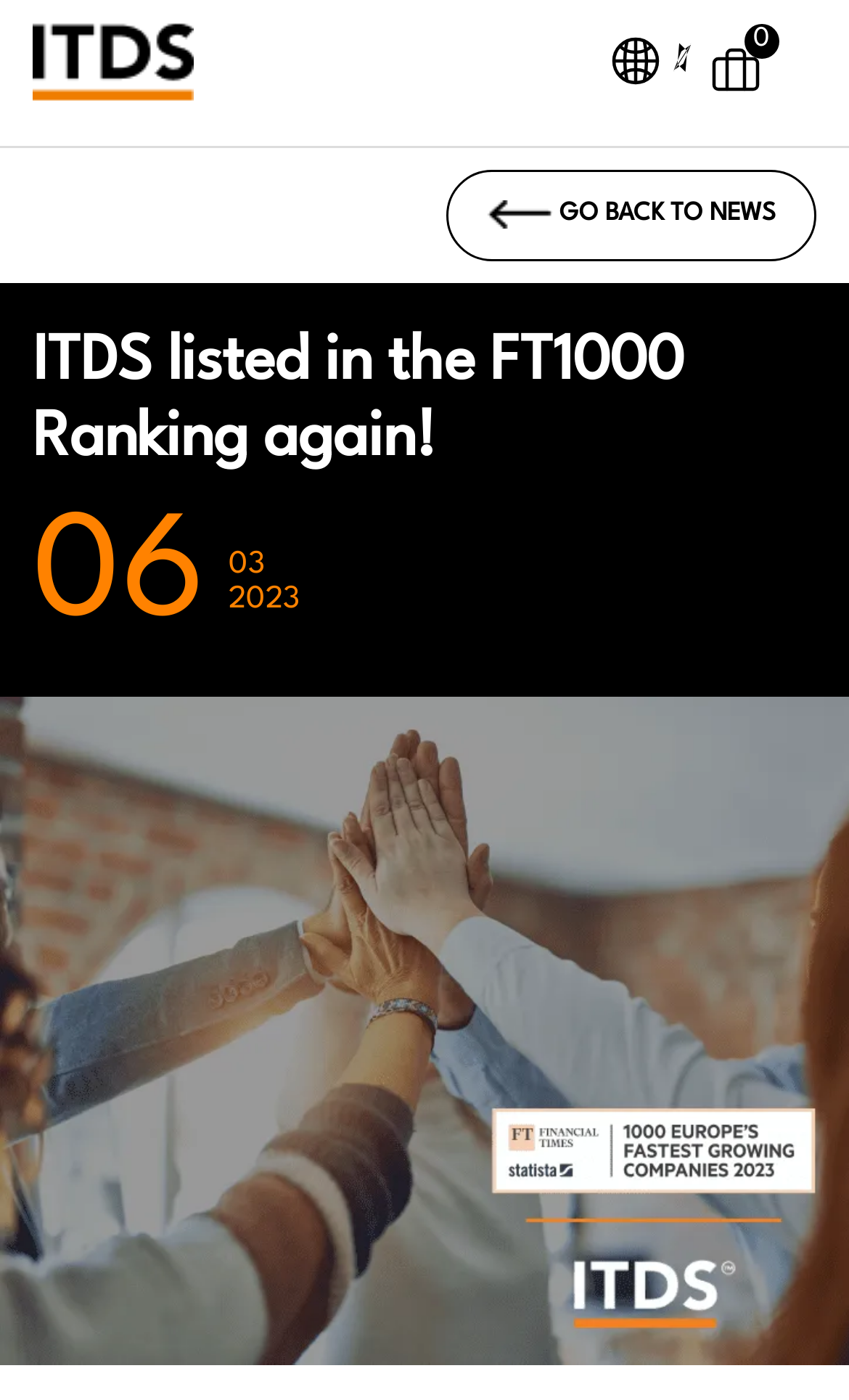What is the icon next to 'World'?
Answer the question based on the image using a single word or a brief phrase.

Briefcase